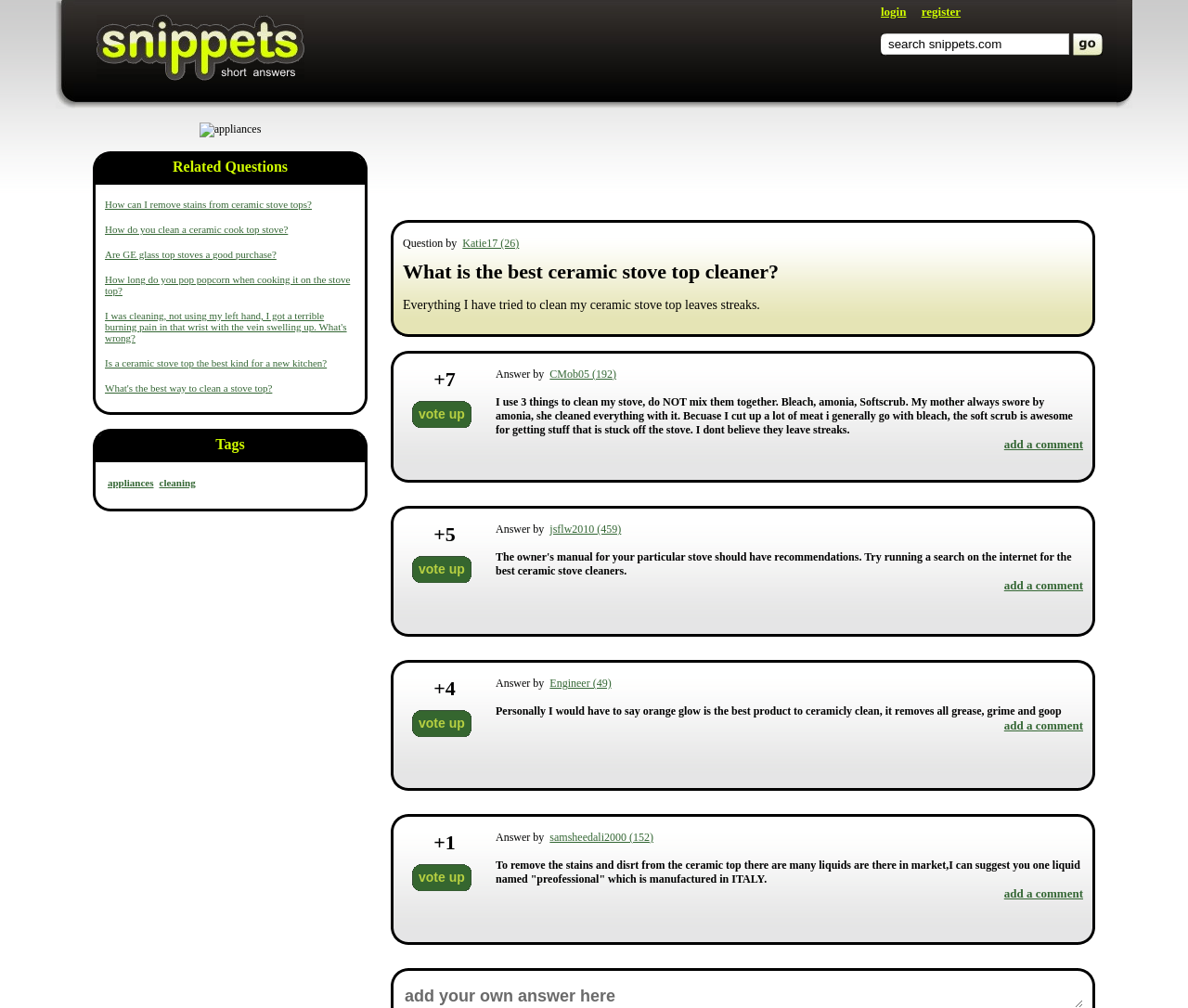What is the issue with the ceramic stove top cleaners the author has tried?
Based on the image, answer the question in a detailed manner.

According to the question, everything the author has tried to clean their ceramic stove top leaves streaks, which is the problem they are trying to solve.